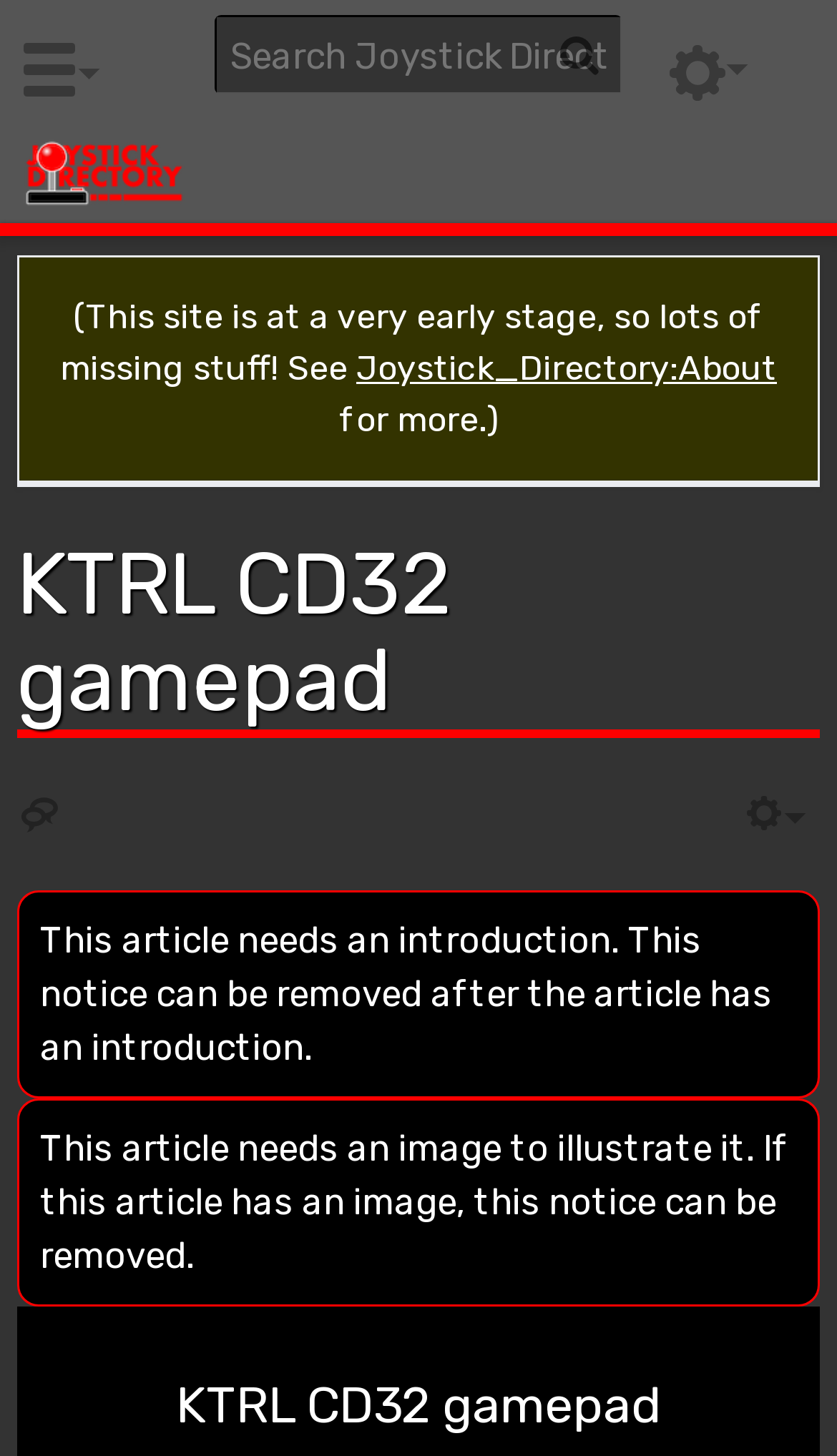Use a single word or phrase to answer the following:
What is the name of the gamepad?

KTRL CD32